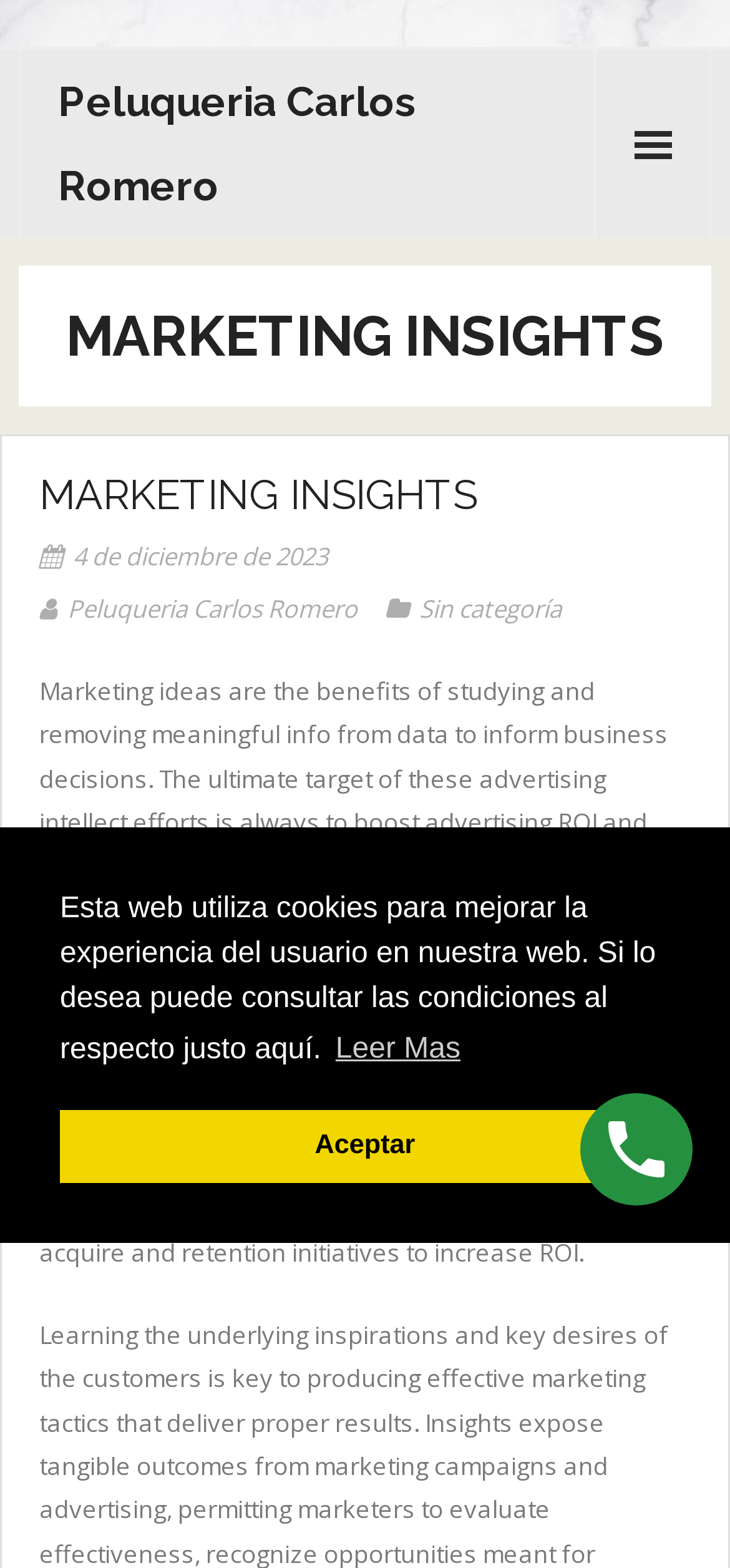Identify the bounding box coordinates for the element you need to click to achieve the following task: "Check the 'Horario'". Provide the bounding box coordinates as four float numbers between 0 and 1, in the form [left, top, right, bottom].

[0.051, 0.205, 0.949, 0.258]